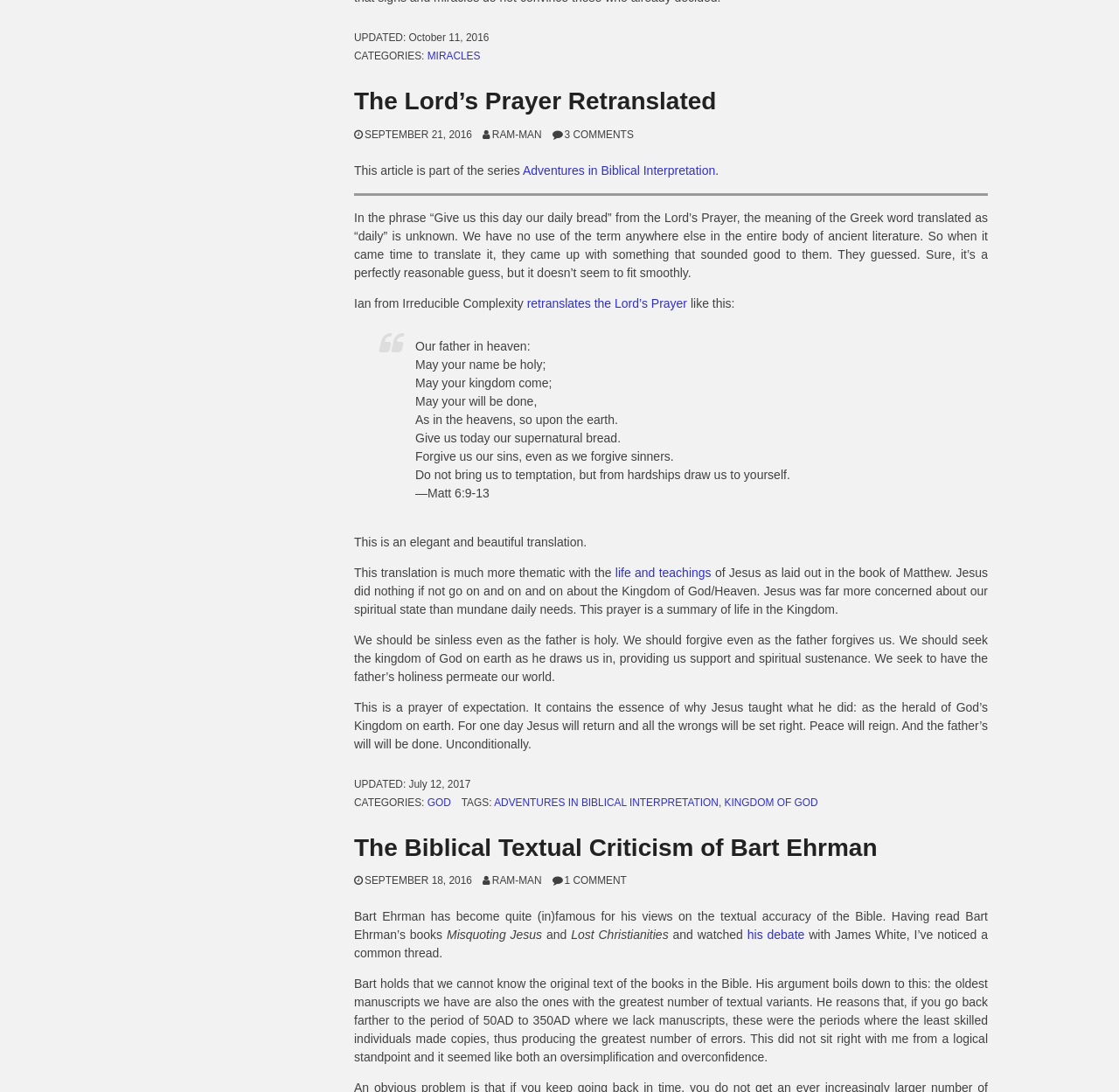What is the title of the second article?
Using the image as a reference, answer the question in detail.

I found the title of the second article by looking at the header section of the webpage, where it says 'The Biblical Textual Criticism of Bart Ehrman'.